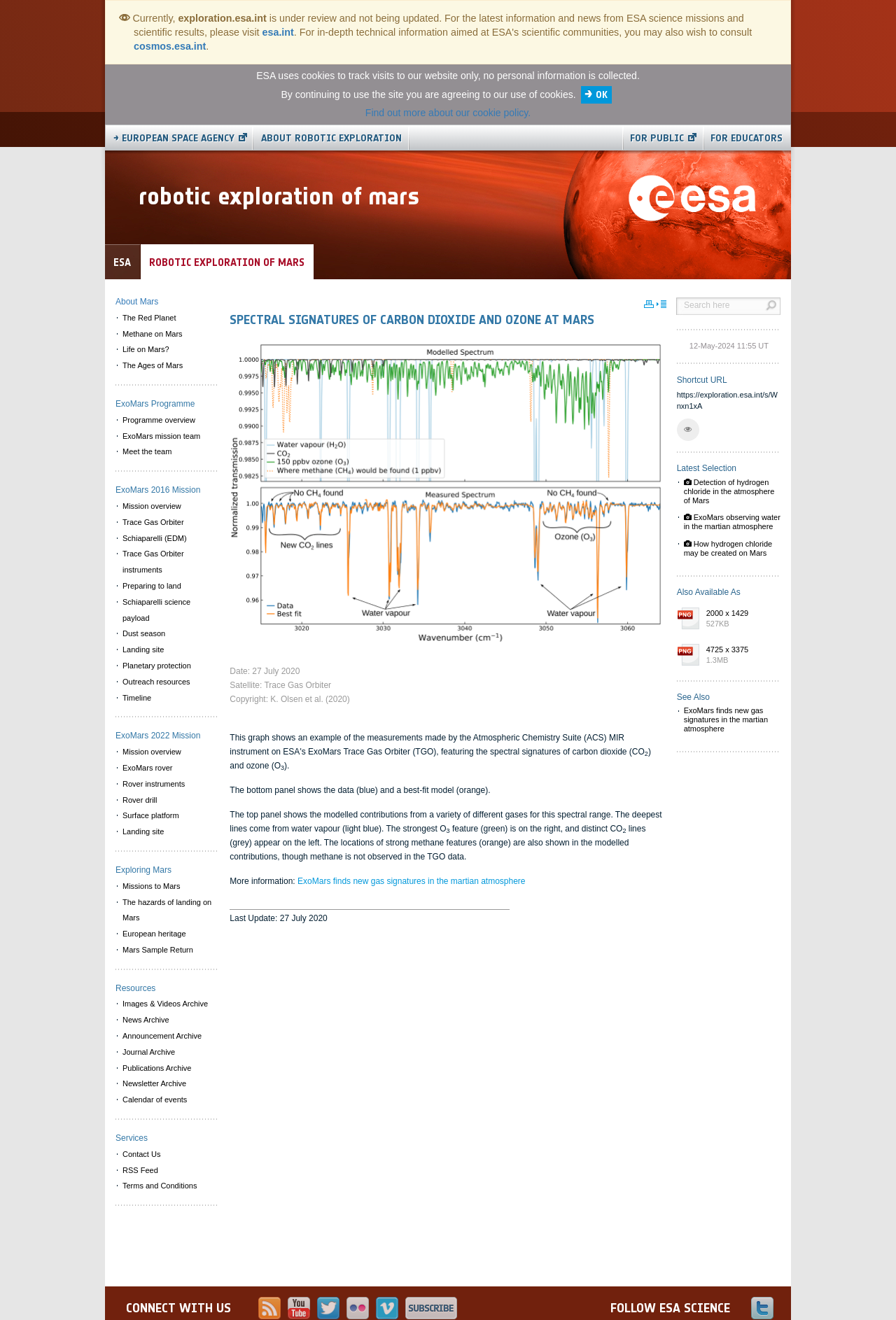Locate the bounding box coordinates of the UI element described by: "esa.int". The bounding box coordinates should consist of four float numbers between 0 and 1, i.e., [left, top, right, bottom].

[0.293, 0.02, 0.328, 0.029]